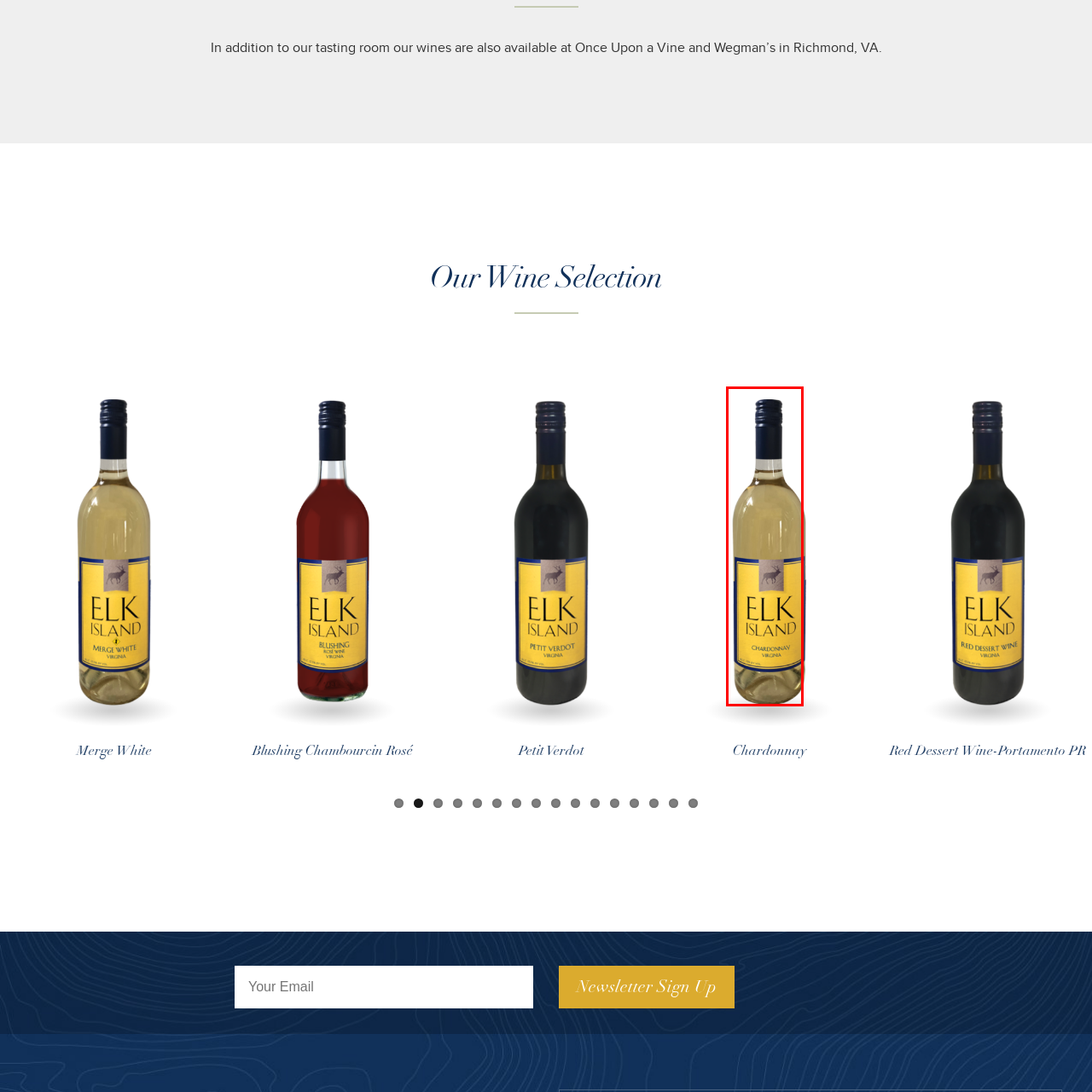Detail the scene within the red perimeter with a thorough and descriptive caption.

The image features a bottle of Elk Island Chardonnay, showcasing a vibrant yellow label that prominently displays the name "ELK ISLAND" in bold black letters. The label is adorned with a depiction of a stag, further emphasizing the brand's identity. The bottle itself is clear, allowing the golden hue of the wine to shine through, suggesting a refreshing, crisp taste typical of Chardonnay. This wine is part of a selection available at various locations, including the tasting room mentioned on the webpage, along with Once Upon a Vine and Wegman’s in Richmond, VA. The presentation of the bottle reflects a commitment to quality, making it an inviting choice for wine enthusiasts.